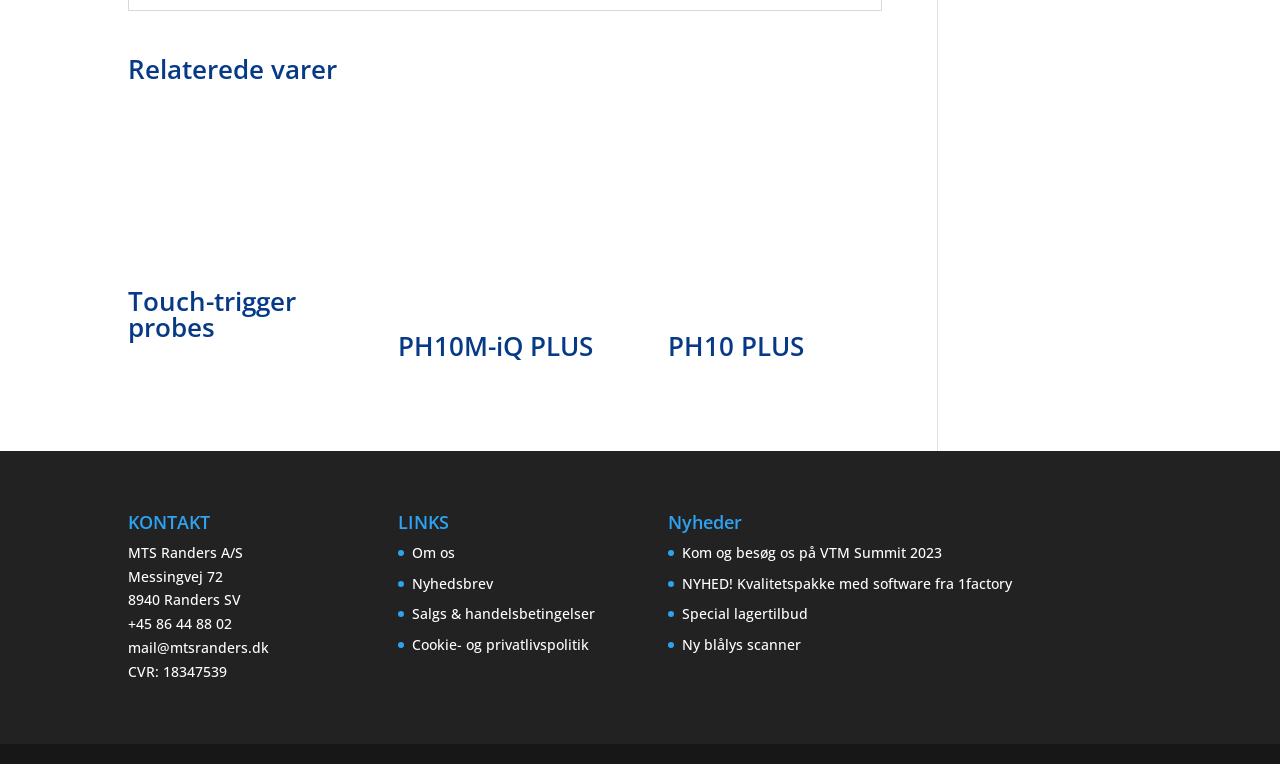Given the description "Nyhedsbrev", determine the bounding box of the corresponding UI element.

[0.322, 0.751, 0.385, 0.776]